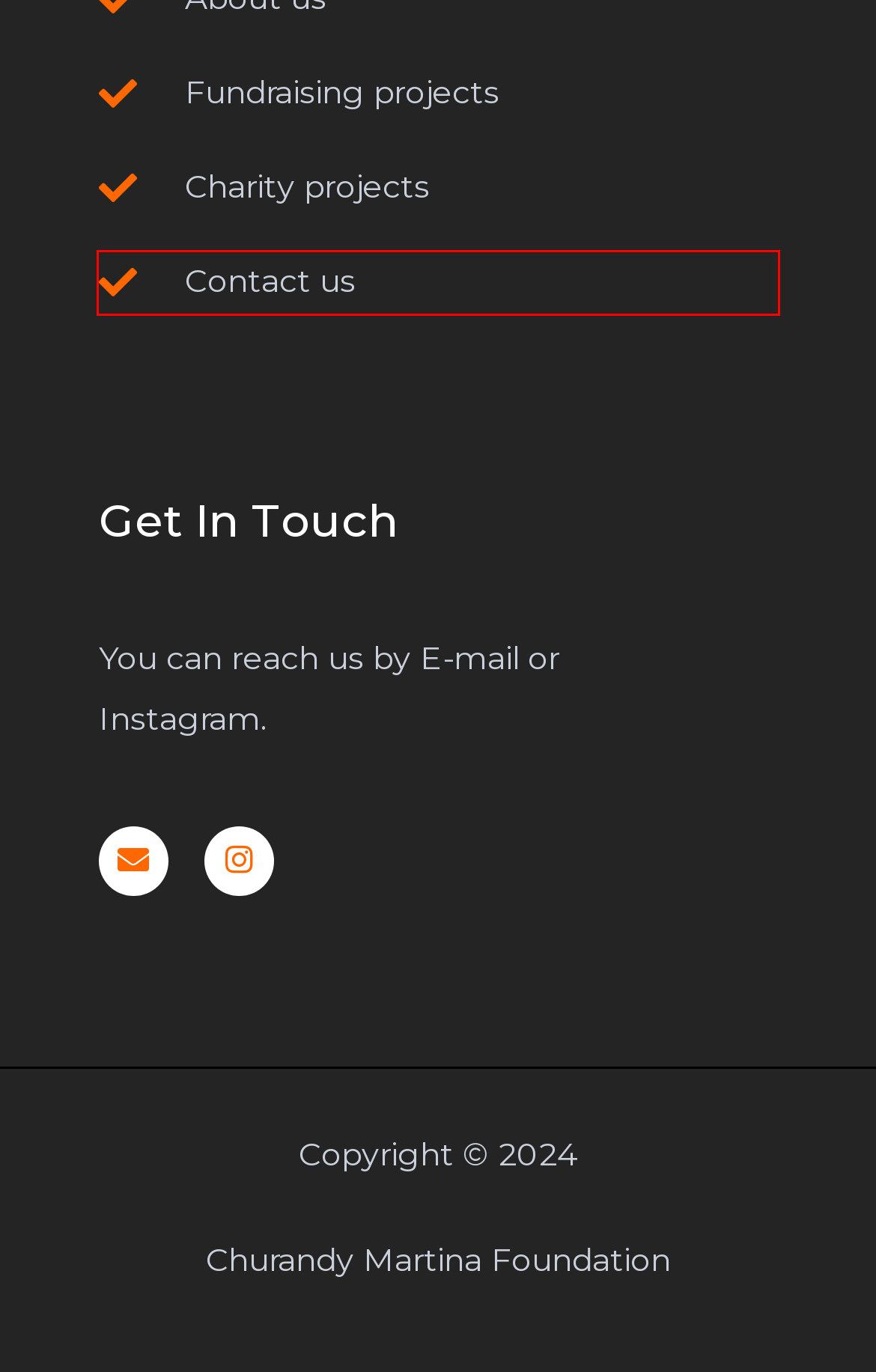You are presented with a screenshot of a webpage that includes a red bounding box around an element. Determine which webpage description best matches the page that results from clicking the element within the red bounding box. Here are the candidates:
A. admin – Churandy Martina Foundation
B. Fundraising – Churandy Martina Foundation
C. Contact – Churandy Martina Foundation
D. About – Churandy Martina Foundation
E. Churandy Martina Foundation – Churandy Martina Foundation
F. Uncategorized – Churandy Martina Foundation
G. Inloggen ‹ Churandy Martina Foundation — WordPress
H. CM Award – Churandy Martina Foundation

C